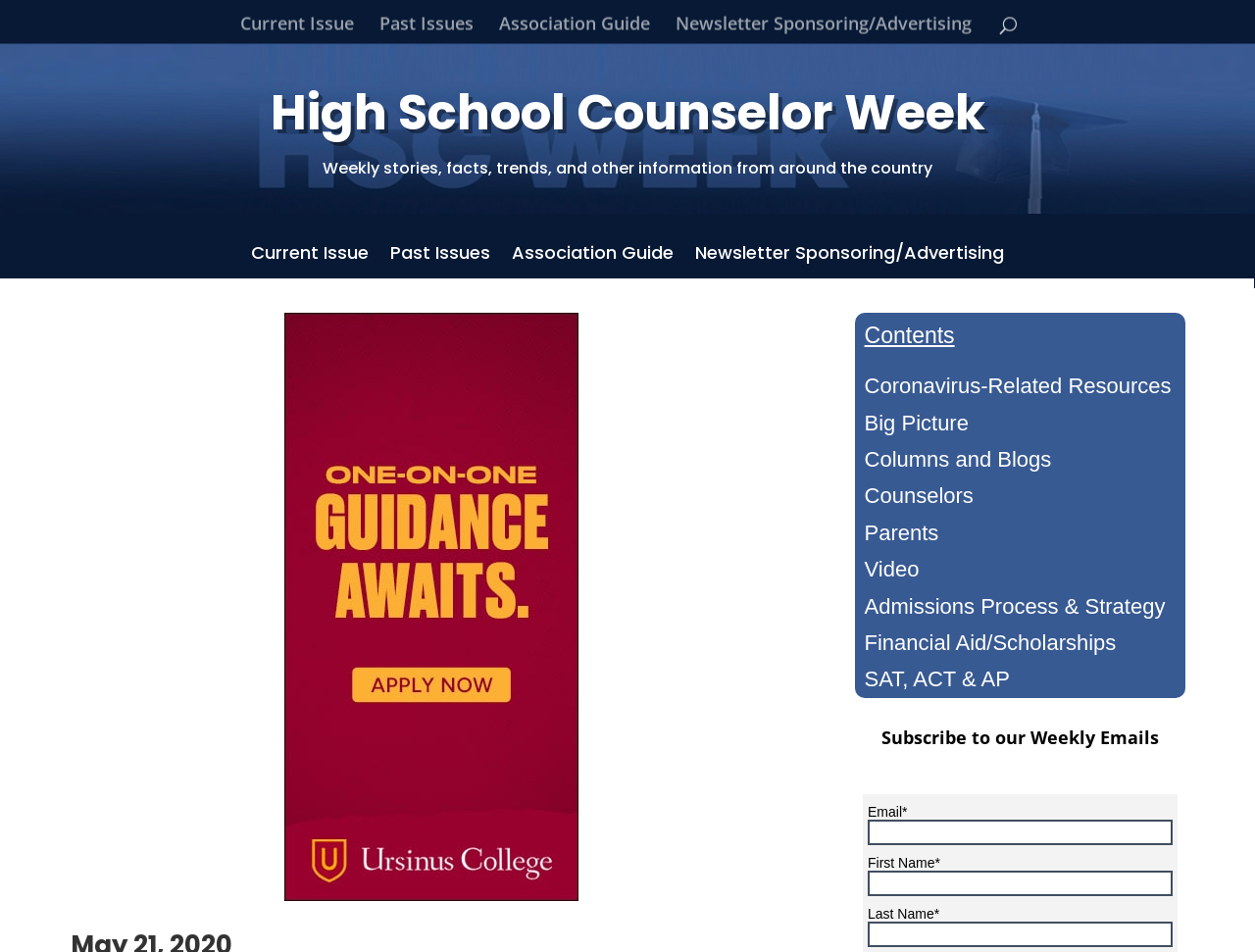How many main sections are there on this webpage?
Can you provide a detailed and comprehensive answer to the question?

There are three main sections on this webpage: the introduction section, the 'Contents' section, and the 'Subscribe to our Weekly Emails' section, which can be inferred from the layout and headings of the page.